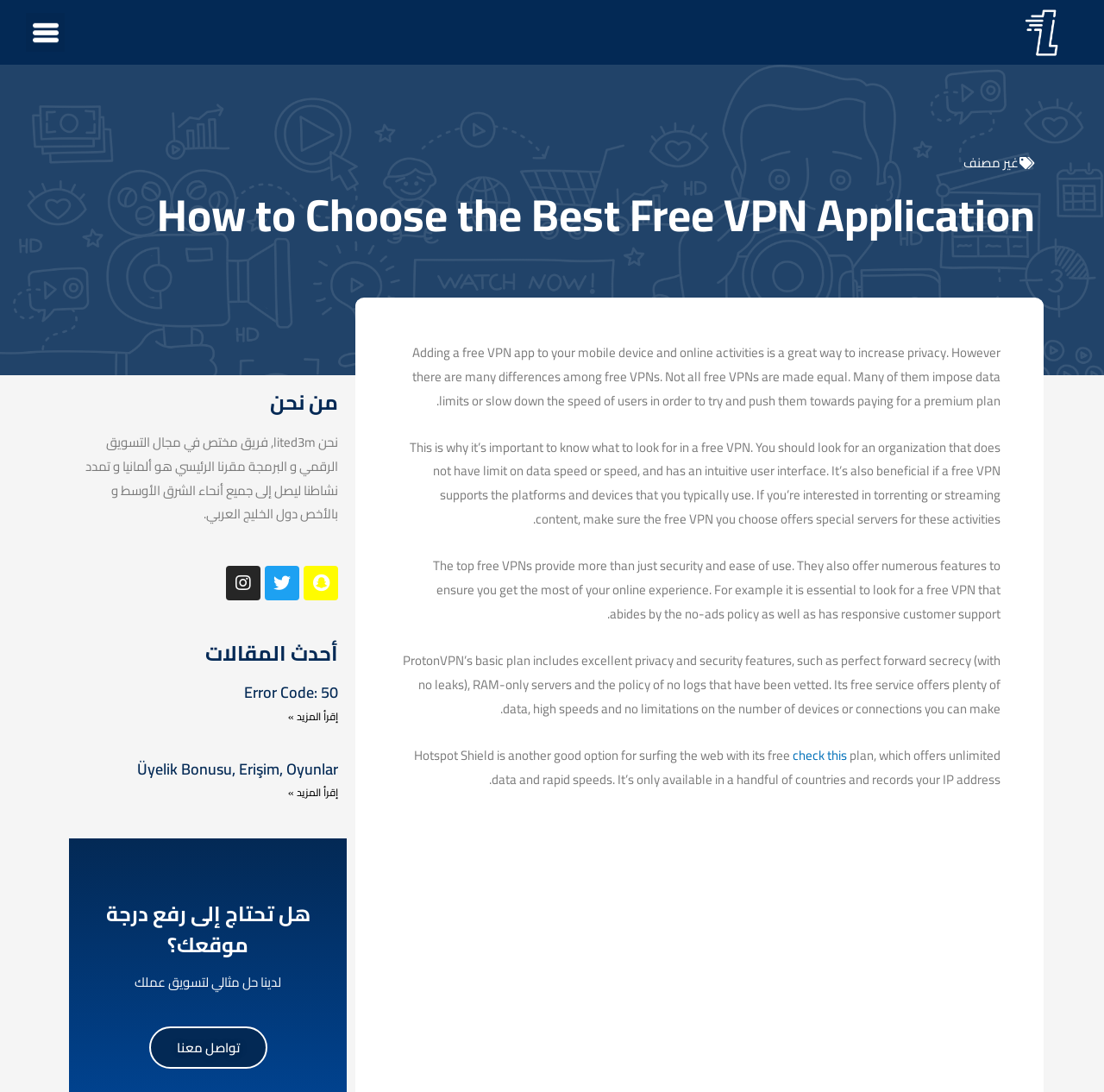Please identify the bounding box coordinates of the area I need to click to accomplish the following instruction: "Click the menu toggle button".

[0.023, 0.012, 0.059, 0.047]